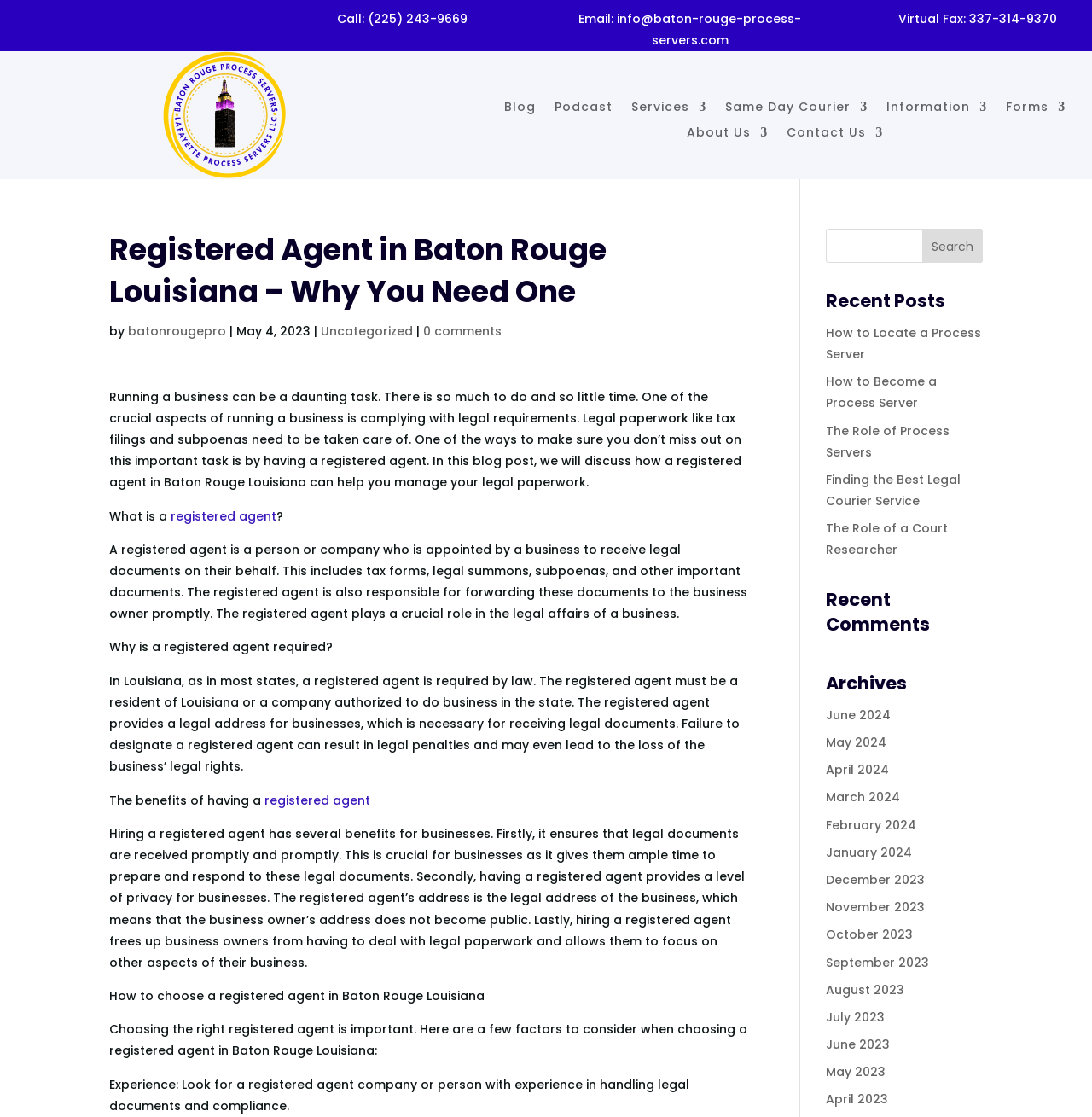Please locate the bounding box coordinates of the element that should be clicked to achieve the given instruction: "Read the blog post".

[0.462, 0.09, 0.491, 0.107]